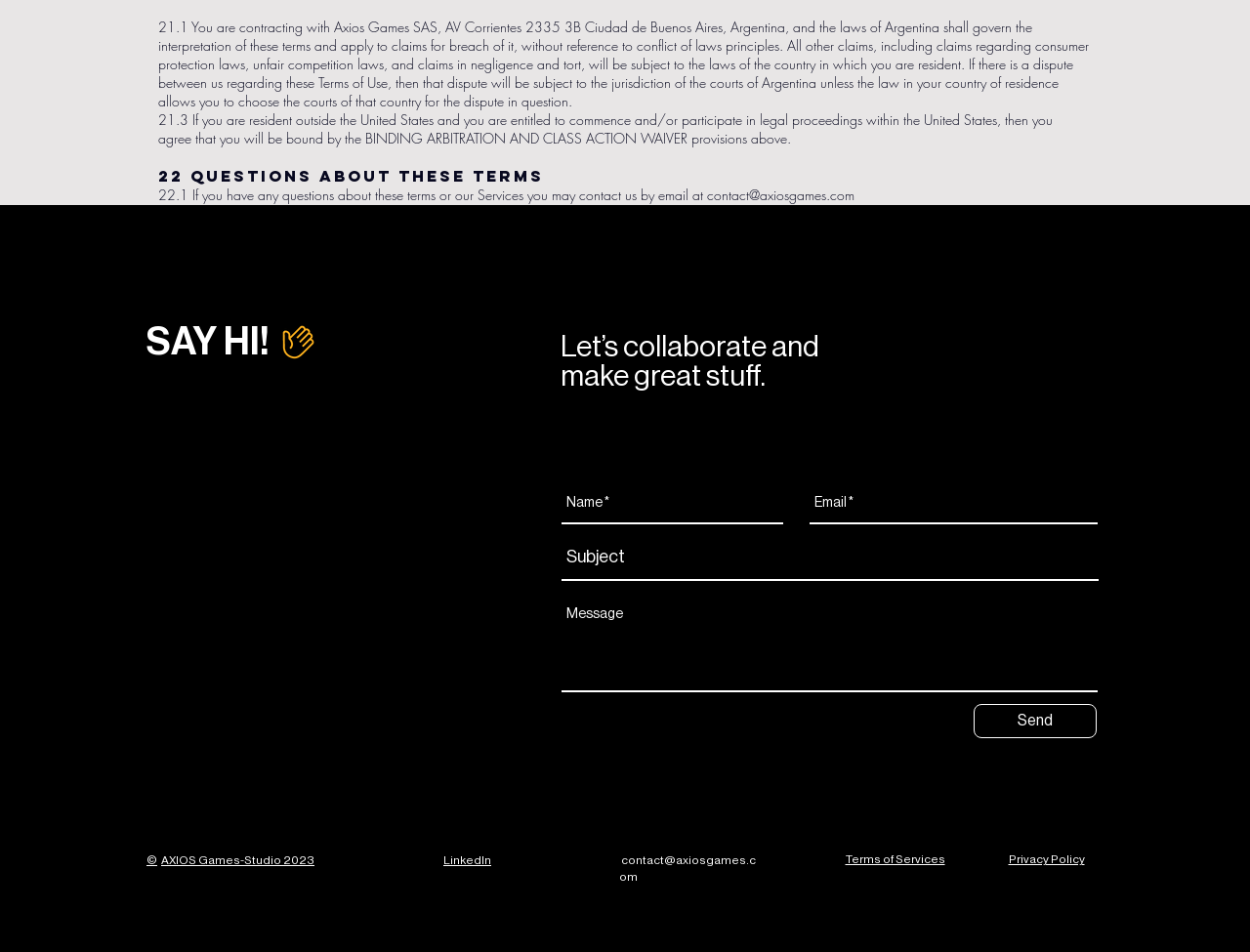Predict the bounding box of the UI element based on the description: "virus removal and protection". The coordinates should be four float numbers between 0 and 1, formatted as [left, top, right, bottom].

None